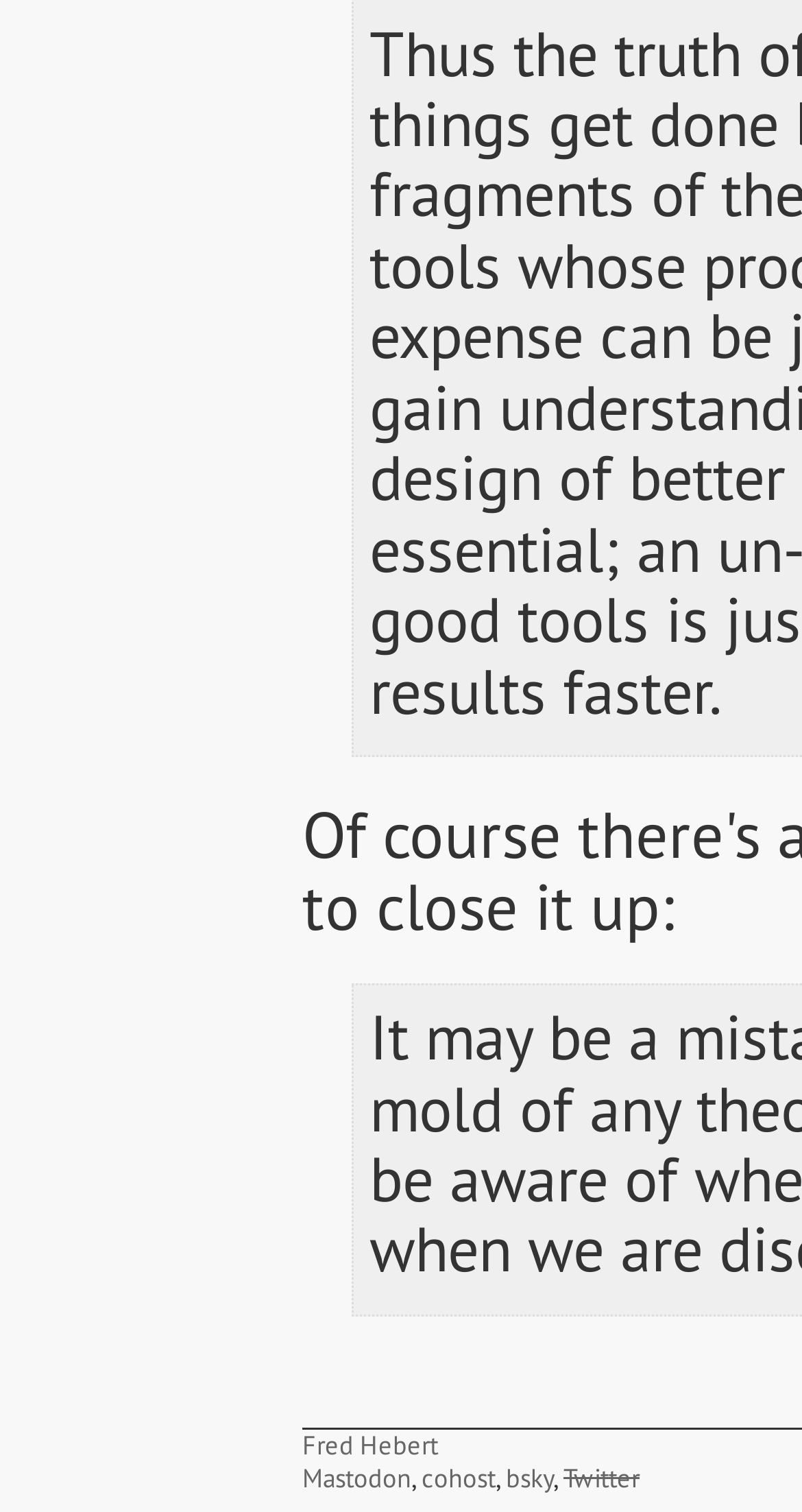Identify the bounding box for the UI element described as: "Evan Walker". The coordinates should be four float numbers between 0 and 1, i.e., [left, top, right, bottom].

None